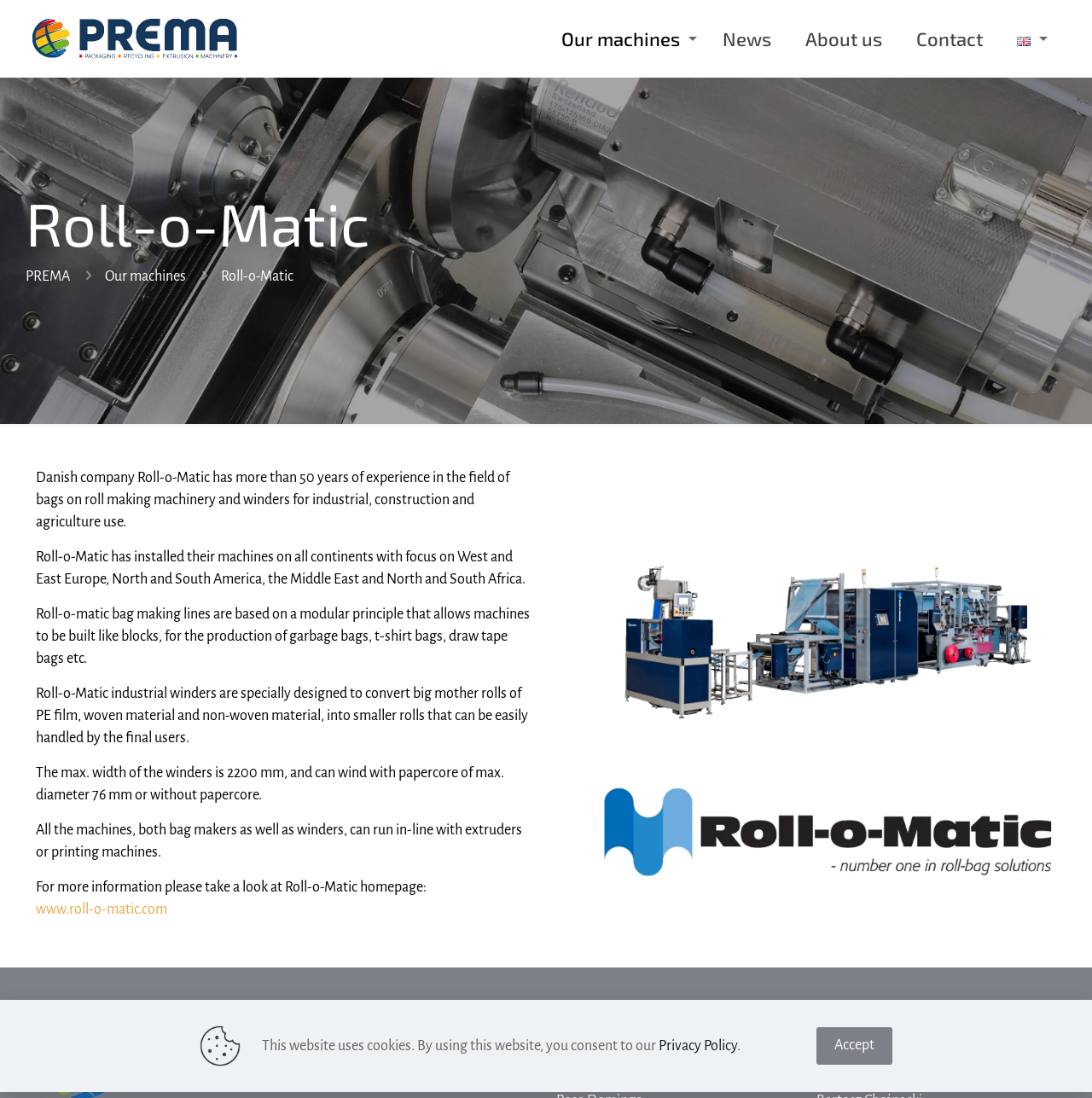Show the bounding box coordinates for the element that needs to be clicked to execute the following instruction: "View the image with links". Provide the coordinates in the form of four float numbers between 0 and 1, i.e., [left, top, right, bottom].

[0.548, 0.705, 0.967, 0.809]